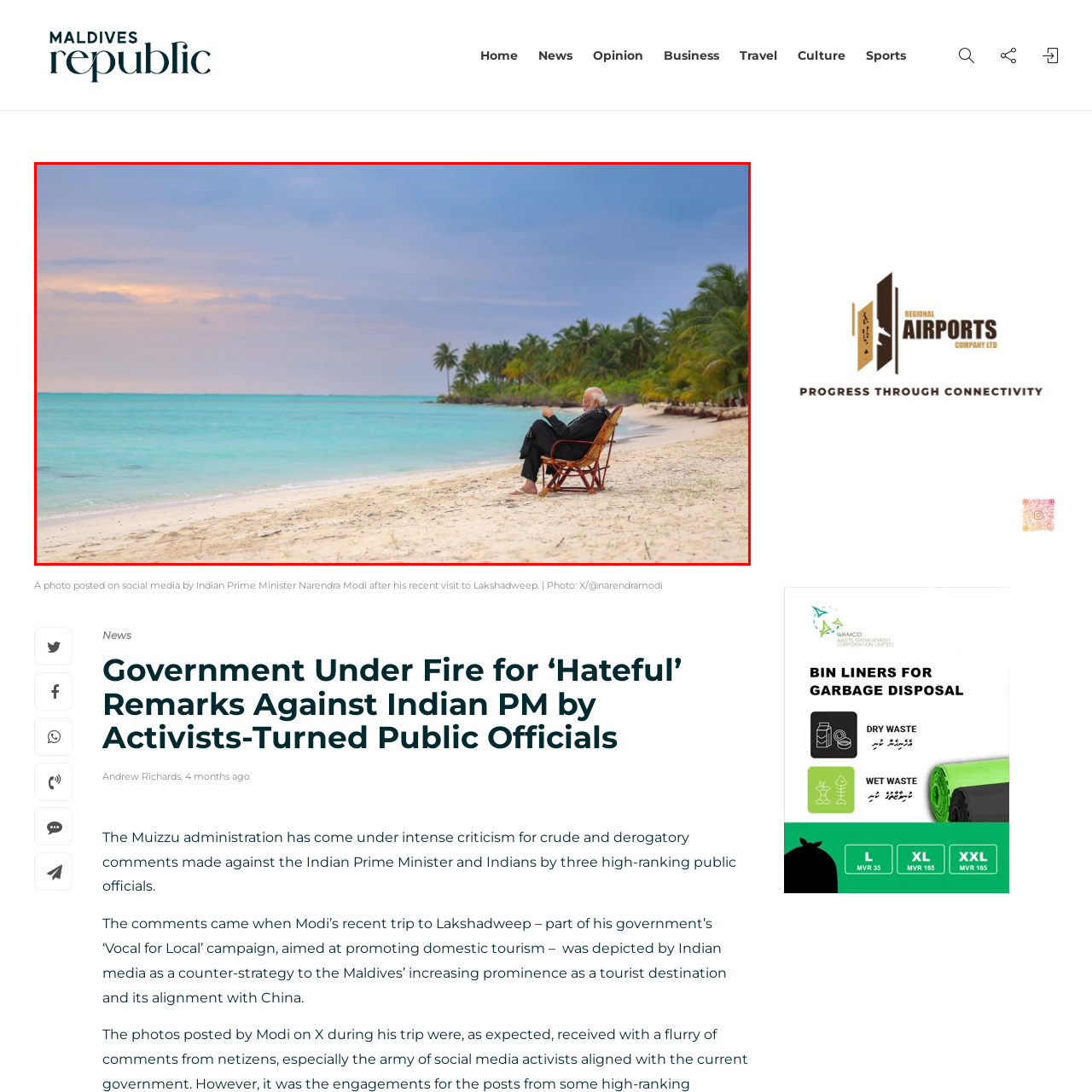Focus on the image enclosed by the red outline and give a short answer: Who posted the photo on social media?

Narendra Modi